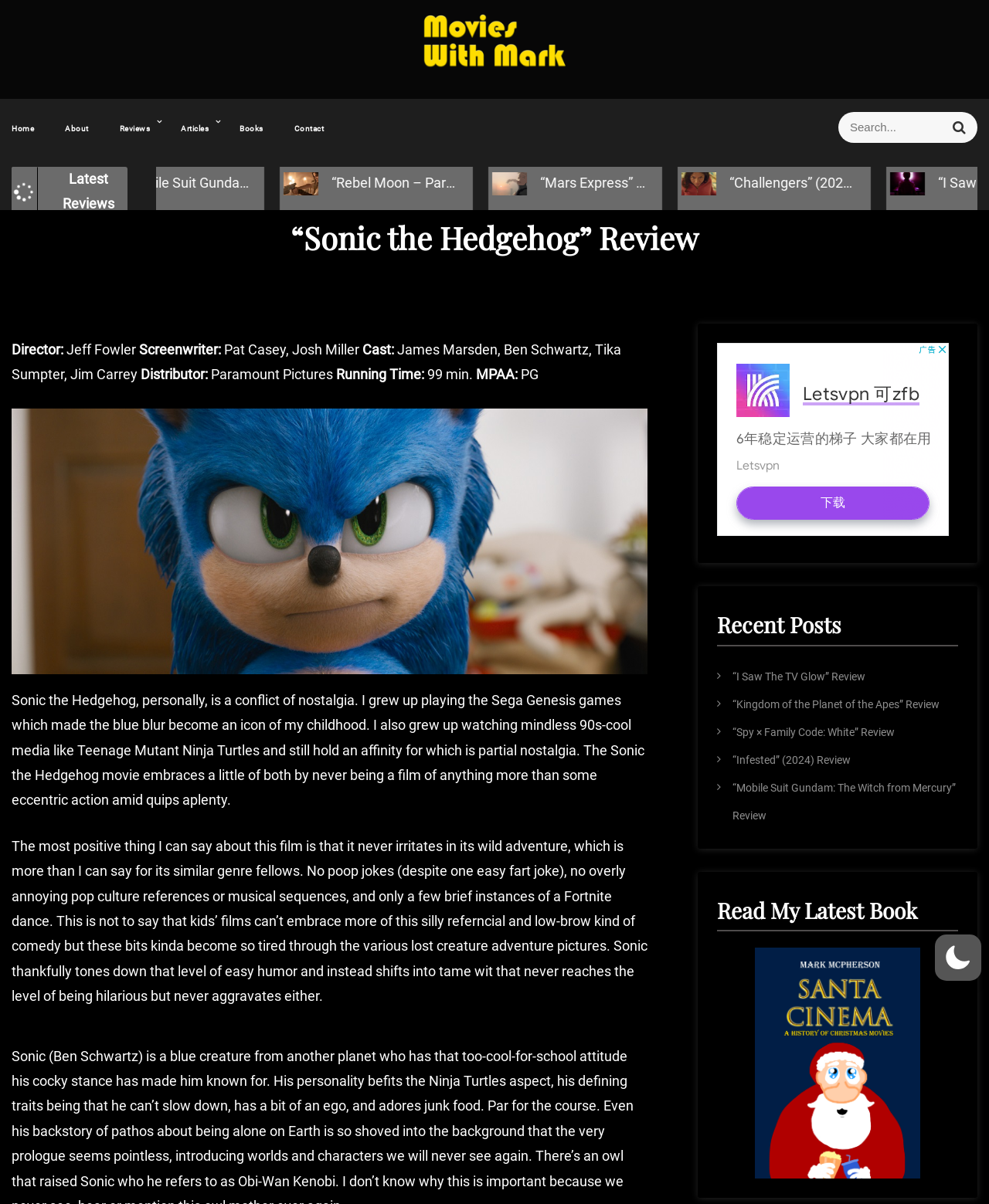What is the name of the website?
Using the image as a reference, answer with just one word or a short phrase.

Movies With Mark